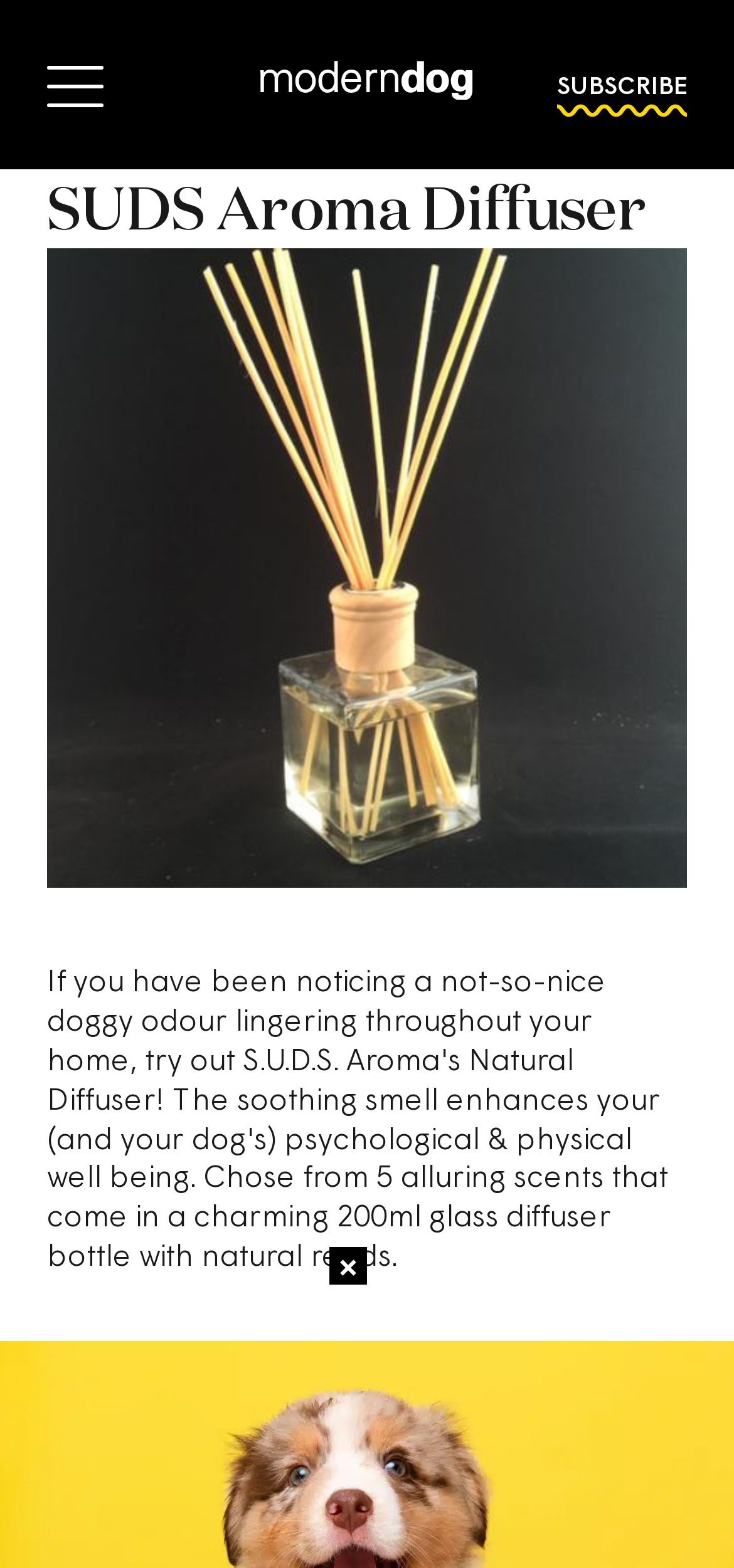What is the name of the diffuser mentioned in the article?
Look at the webpage screenshot and answer the question with a detailed explanation.

I found a link with the text 'S.U.D.S. Aroma's Natural Diffuser' which is likely the name of the diffuser mentioned in the article.